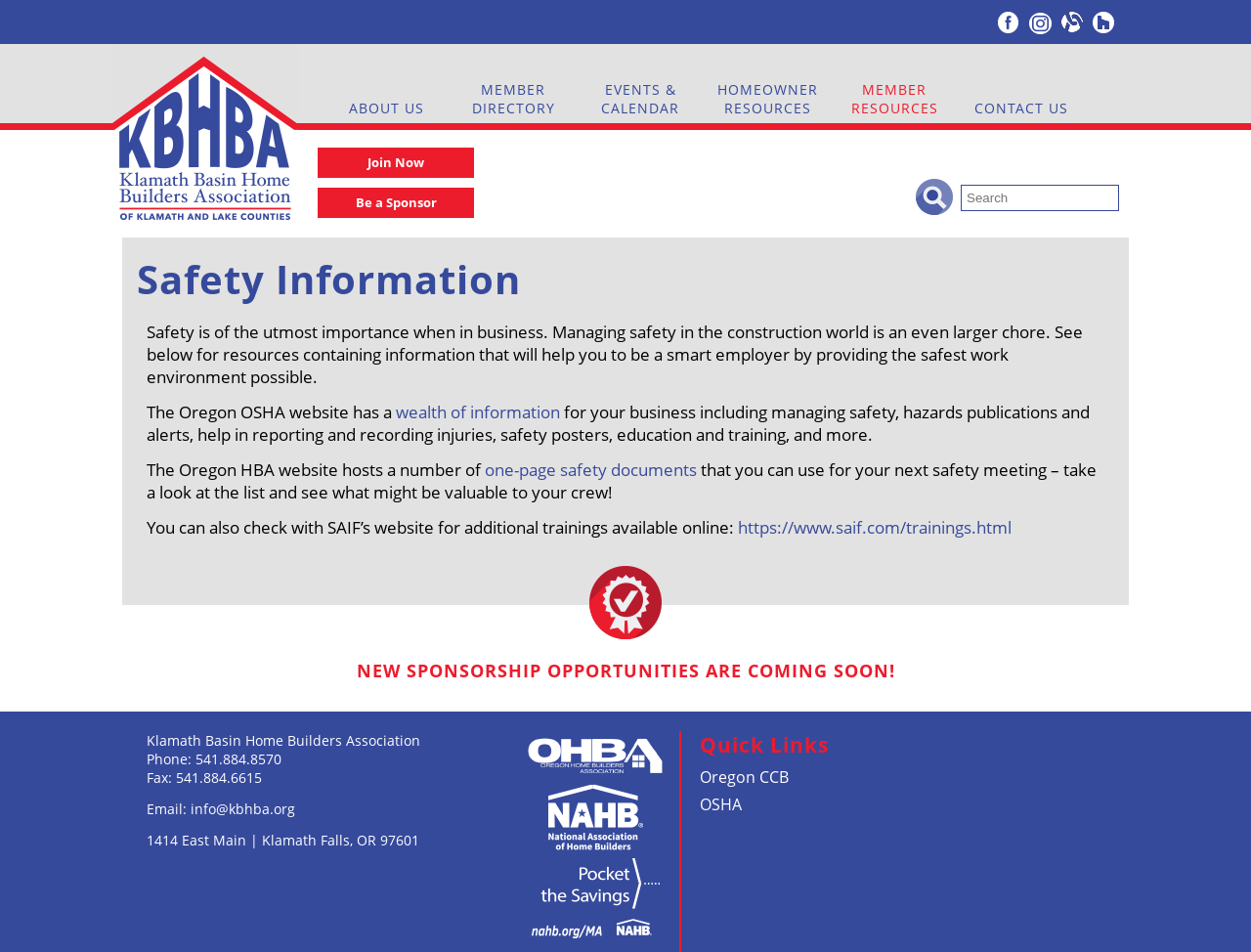Determine the bounding box coordinates for the area that needs to be clicked to fulfill this task: "Check the one-page safety documents". The coordinates must be given as four float numbers between 0 and 1, i.e., [left, top, right, bottom].

[0.388, 0.481, 0.557, 0.505]